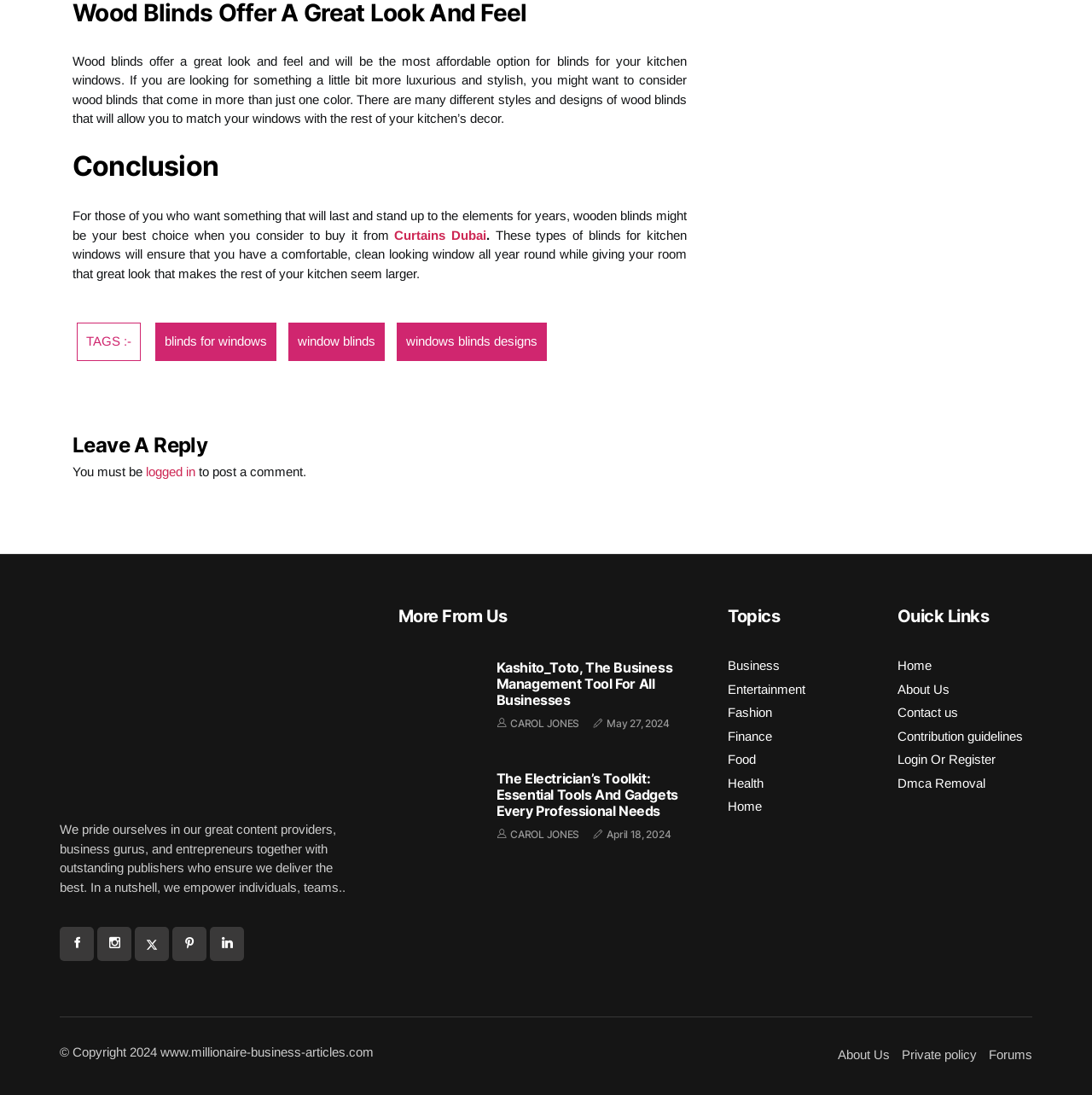From the element description Twitter, predict the bounding box coordinates of the UI element. The coordinates must be specified in the format (top-left x, top-left y, bottom-right x, bottom-right y) and should be within the 0 to 1 range.

None